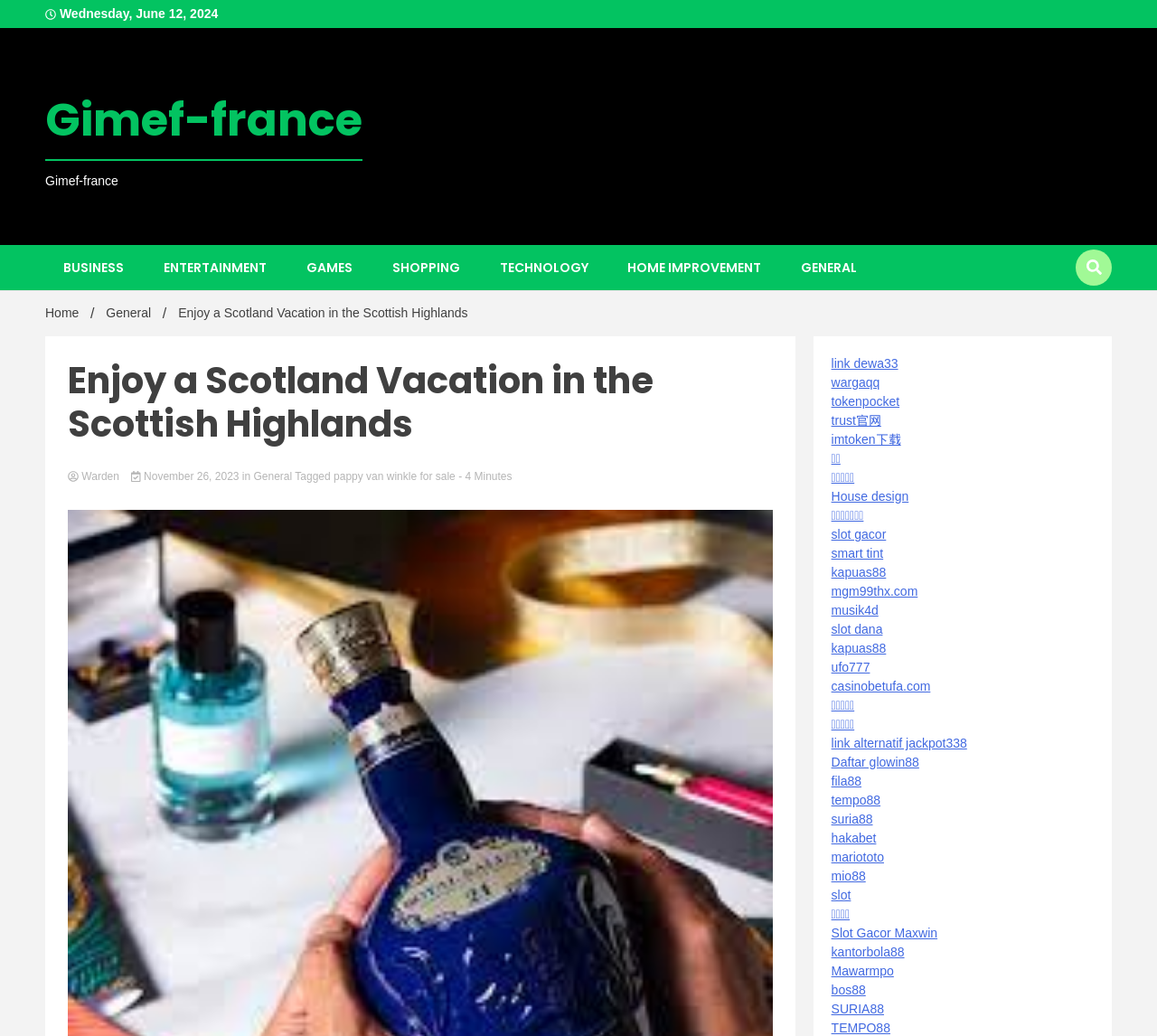Given the element description: "parent_node: BUSINESS", predict the bounding box coordinates of the UI element it refers to, using four float numbers between 0 and 1, i.e., [left, top, right, bottom].

[0.93, 0.241, 0.961, 0.276]